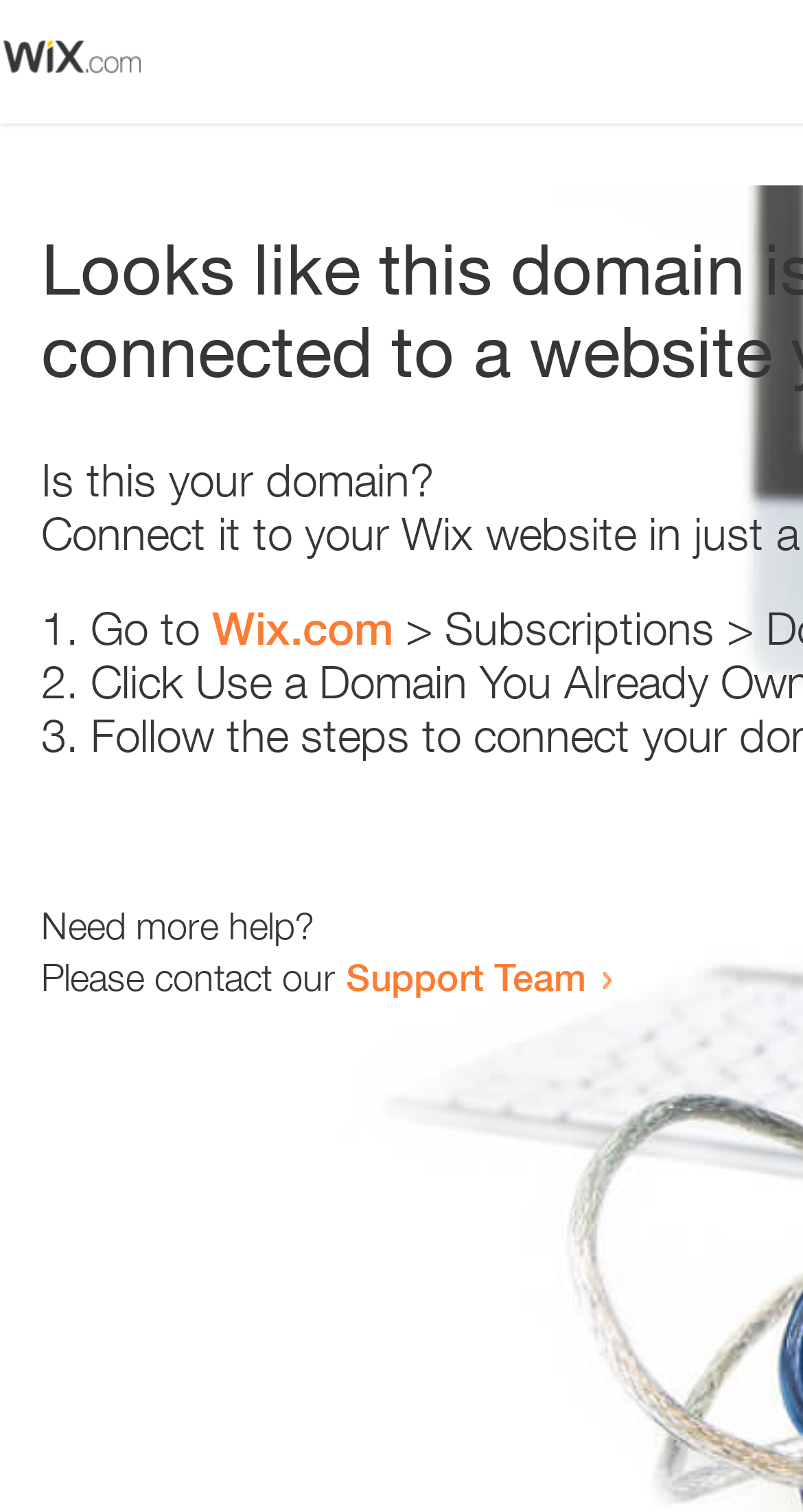Using the provided description Wix.com, find the bounding box coordinates for the UI element. Provide the coordinates in (top-left x, top-left y, bottom-right x, bottom-right y) format, ensuring all values are between 0 and 1.

[0.264, 0.398, 0.49, 0.433]